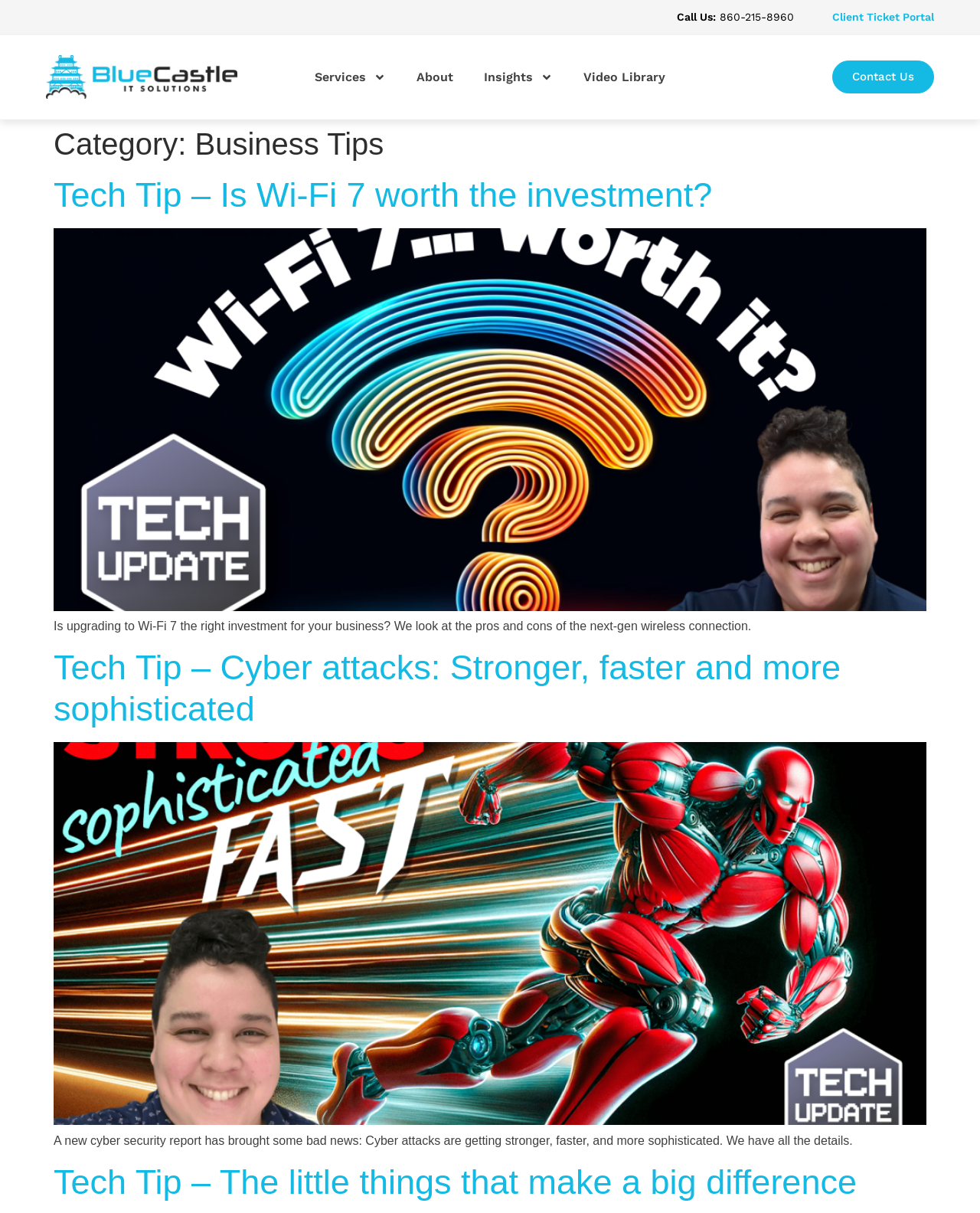Provide the bounding box coordinates for the area that should be clicked to complete the instruction: "Call the phone number".

[0.691, 0.006, 0.81, 0.022]